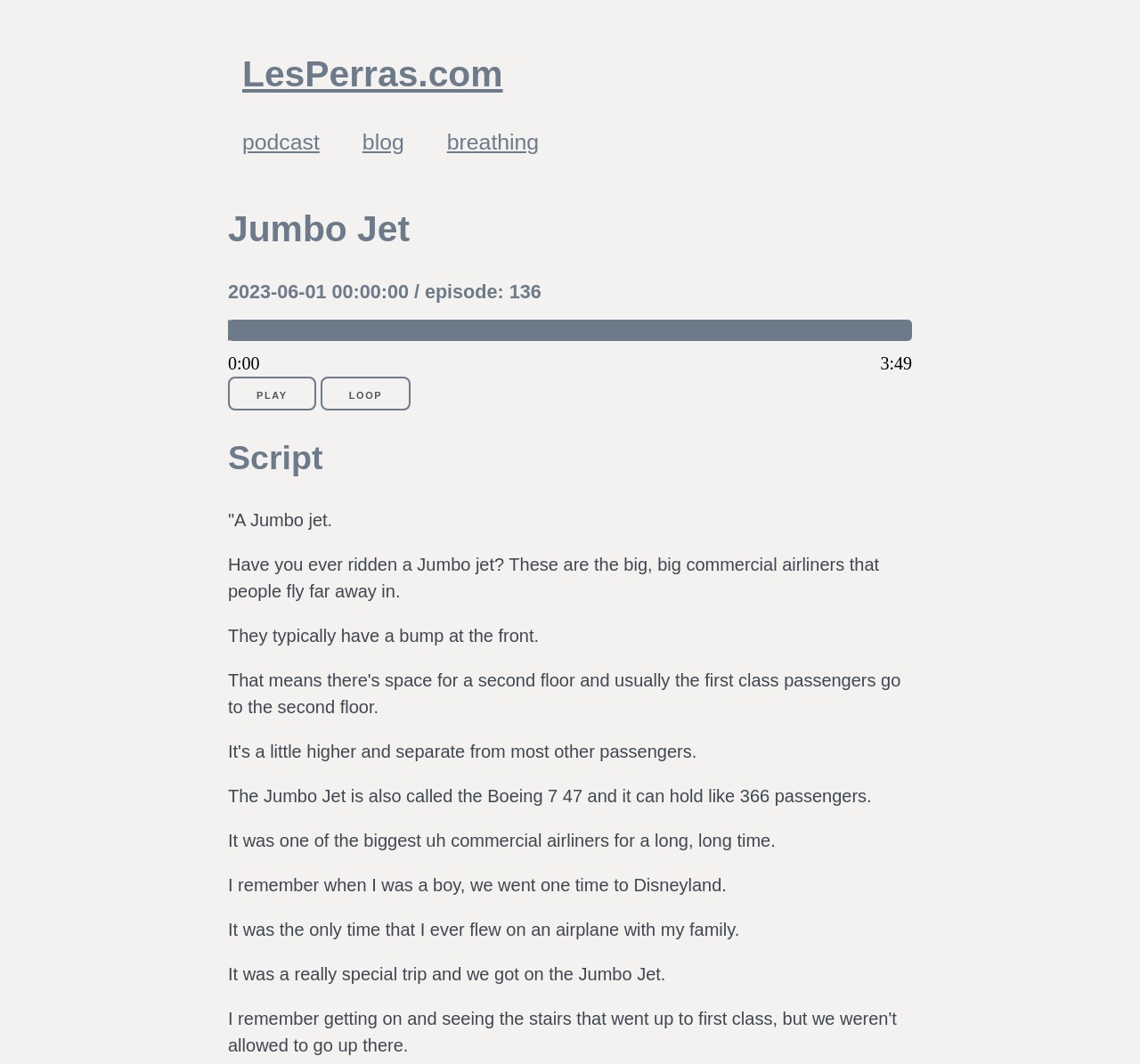Using the provided element description: "Loop", determine the bounding box coordinates of the corresponding UI element in the screenshot.

[0.281, 0.354, 0.36, 0.386]